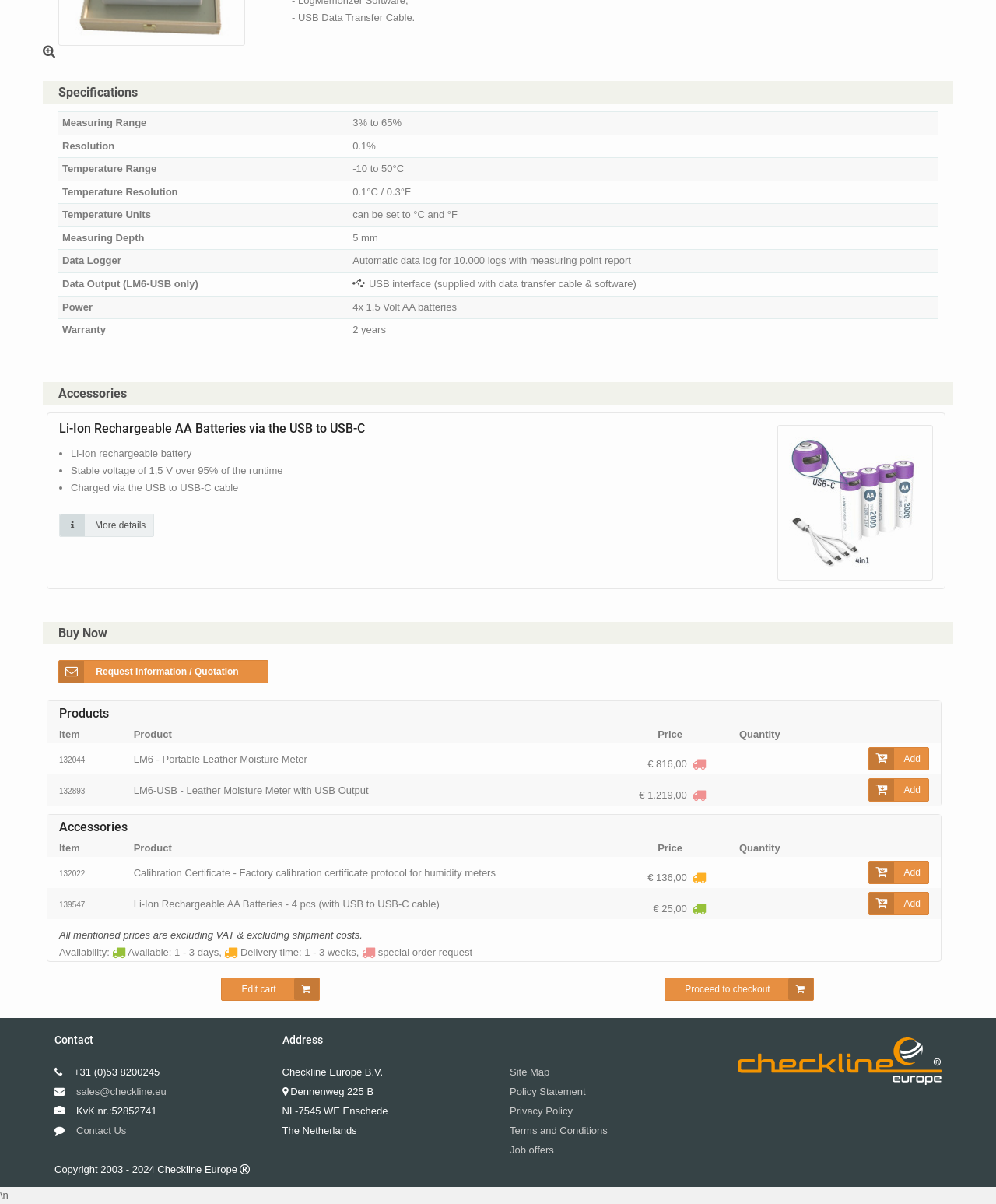Identify and provide the bounding box coordinates of the UI element described: "Add". The coordinates should be formatted as [left, top, right, bottom], with each number being a float between 0 and 1.

[0.872, 0.715, 0.933, 0.735]